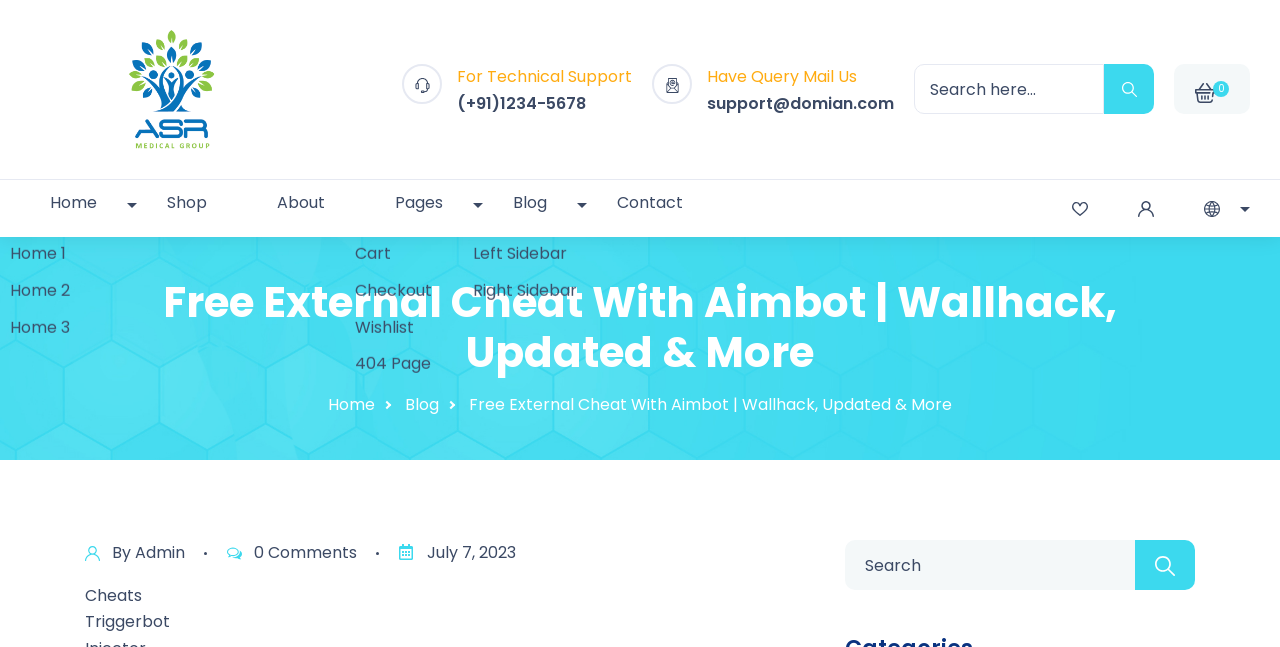Locate the bounding box coordinates of the item that should be clicked to fulfill the instruction: "Mail us".

[0.552, 0.14, 0.698, 0.181]